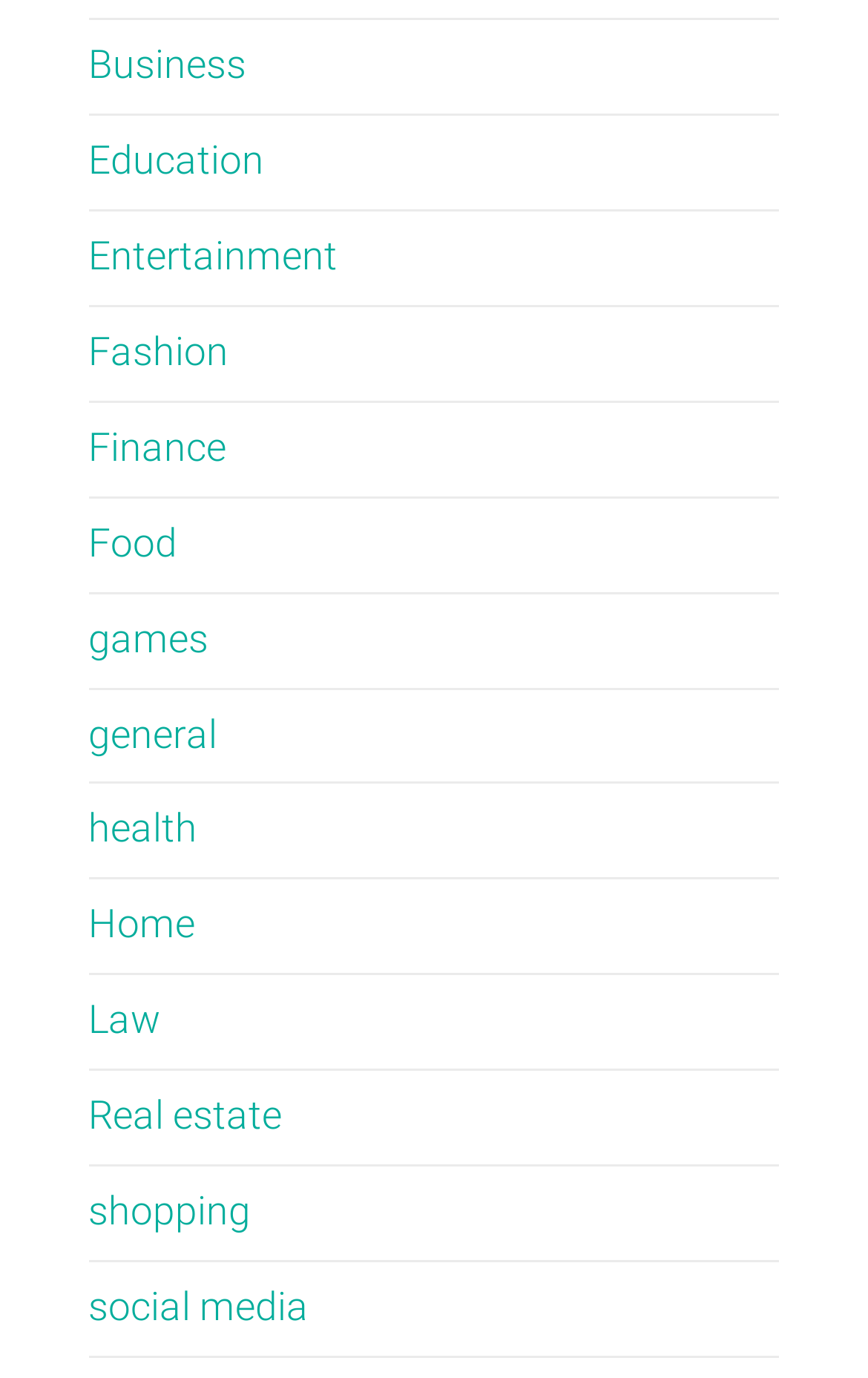How many categories are available?
Analyze the screenshot and provide a detailed answer to the question.

I counted the number of links available on the webpage, which are categorized as 'Business', 'Education', 'Entertainment', 'Fashion', 'Finance', 'Food', 'Games', 'General', 'Health', 'Home', 'Law', 'Real estate', 'Shopping', and 'Social media'. There are 15 categories in total.